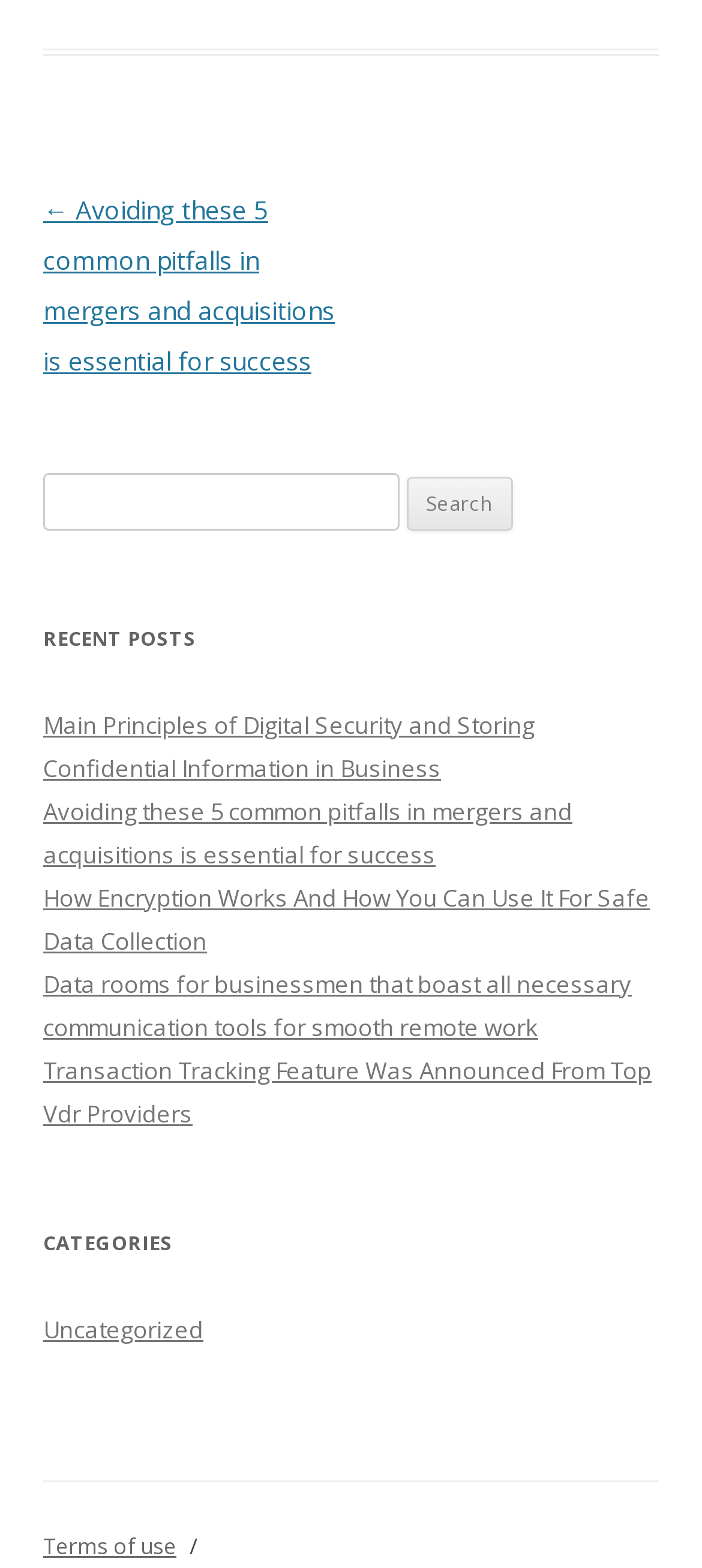Provide the bounding box coordinates of the UI element that matches the description: "Terms of use".

[0.062, 0.976, 0.251, 0.996]